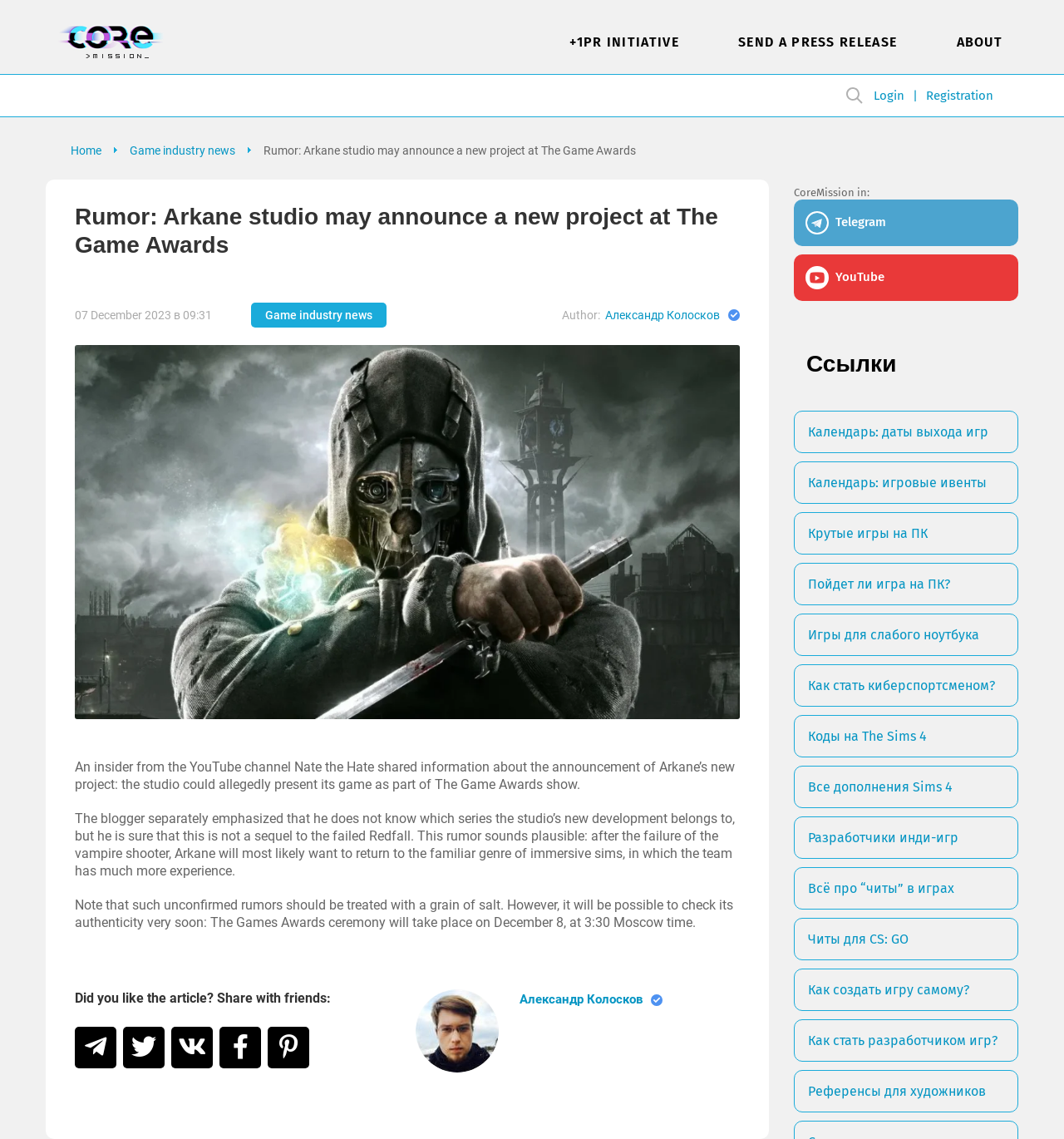By analyzing the image, answer the following question with a detailed response: What is the name of the YouTube channel mentioned in the article?

The article mentions an insider from the YouTube channel Nate the Hate sharing information about the announcement of Arkane's new project. This information is found in the StaticText element with the text 'An insider from the YouTube channel Nate the Hate shared information about the announcement of Arkane’s new project: the studio could allegedly present its game as part of The Game Awards show.'